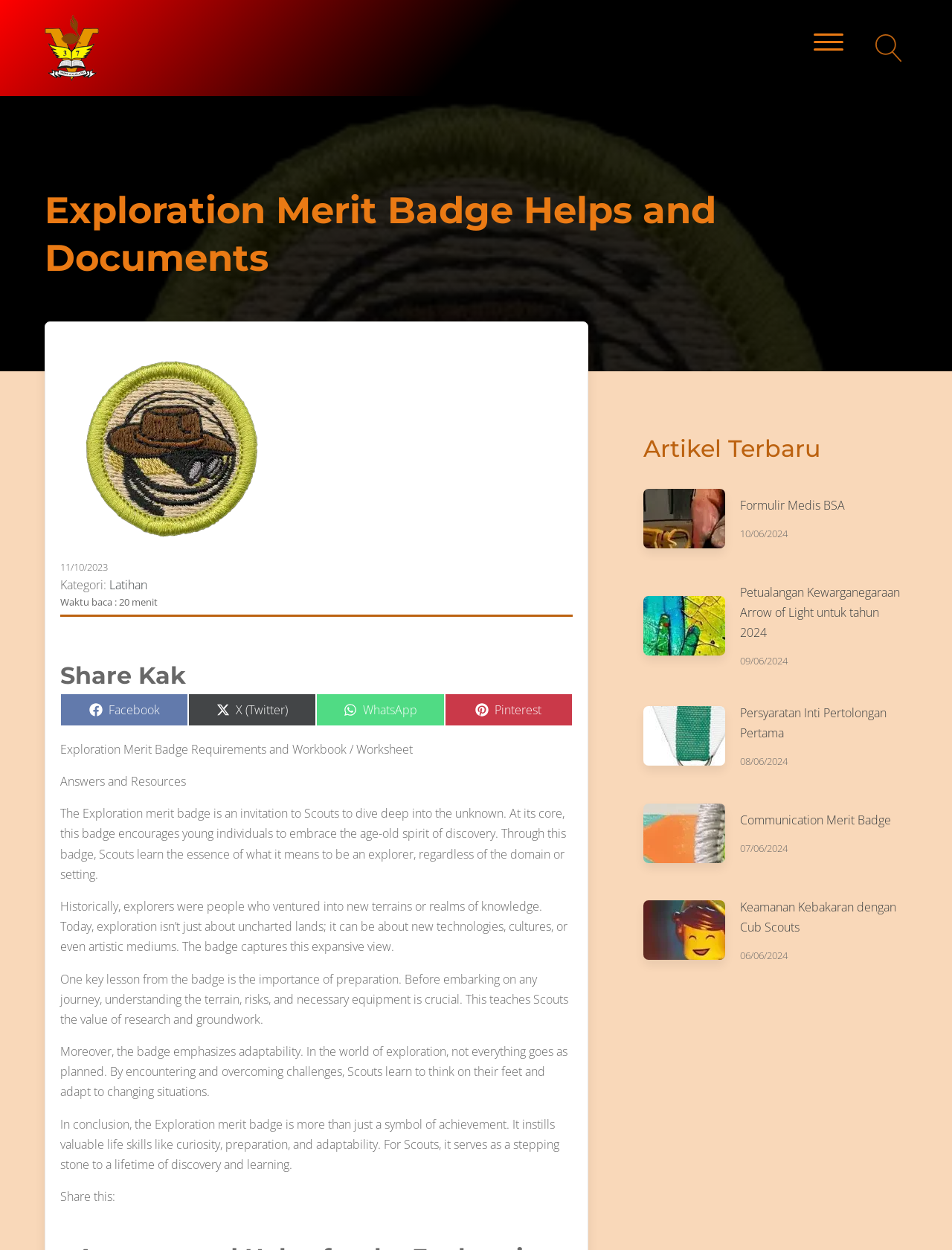Answer the question in a single word or phrase:
What is the importance of preparation in the Exploration merit badge?

Understanding terrain, risks, and equipment